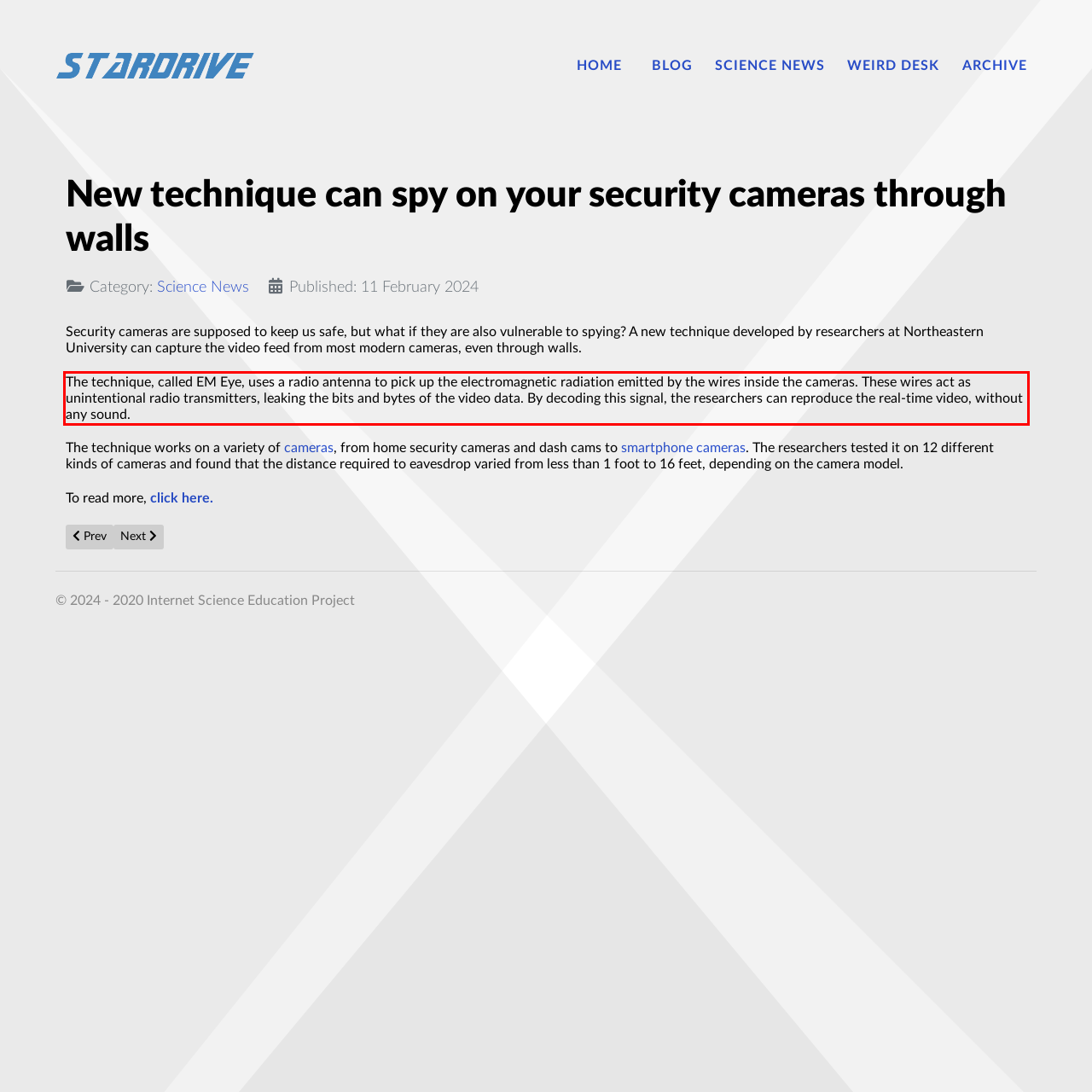Please examine the screenshot of the webpage and read the text present within the red rectangle bounding box.

The technique, called EM Eye, uses a radio antenna to pick up the electromagnetic radiation emitted by the wires inside the cameras. These wires act as unintentional radio transmitters, leaking the bits and bytes of the video data. By decoding this signal, the researchers can reproduce the real-time video, without any sound.